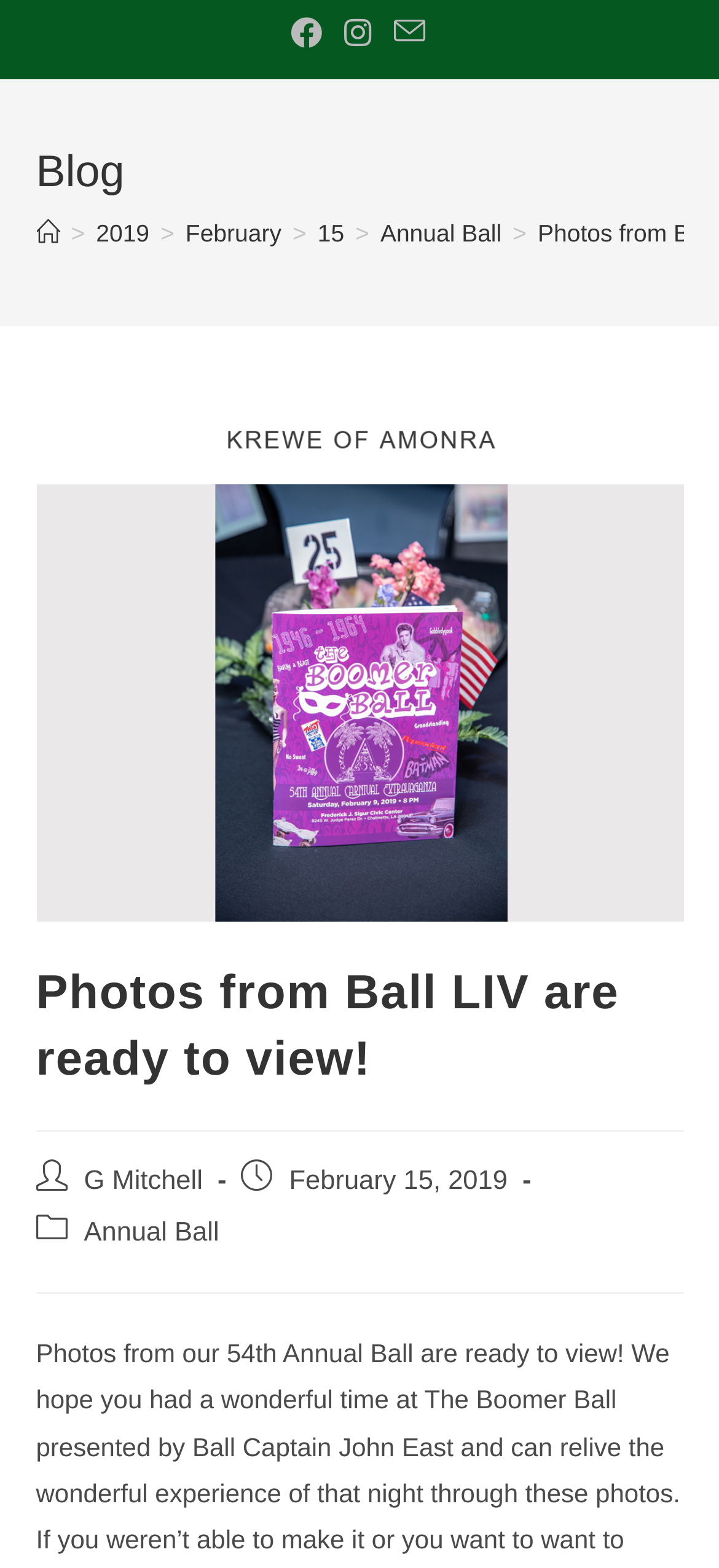Use a single word or phrase to answer the following:
Who is the author of the current post?

G Mitchell